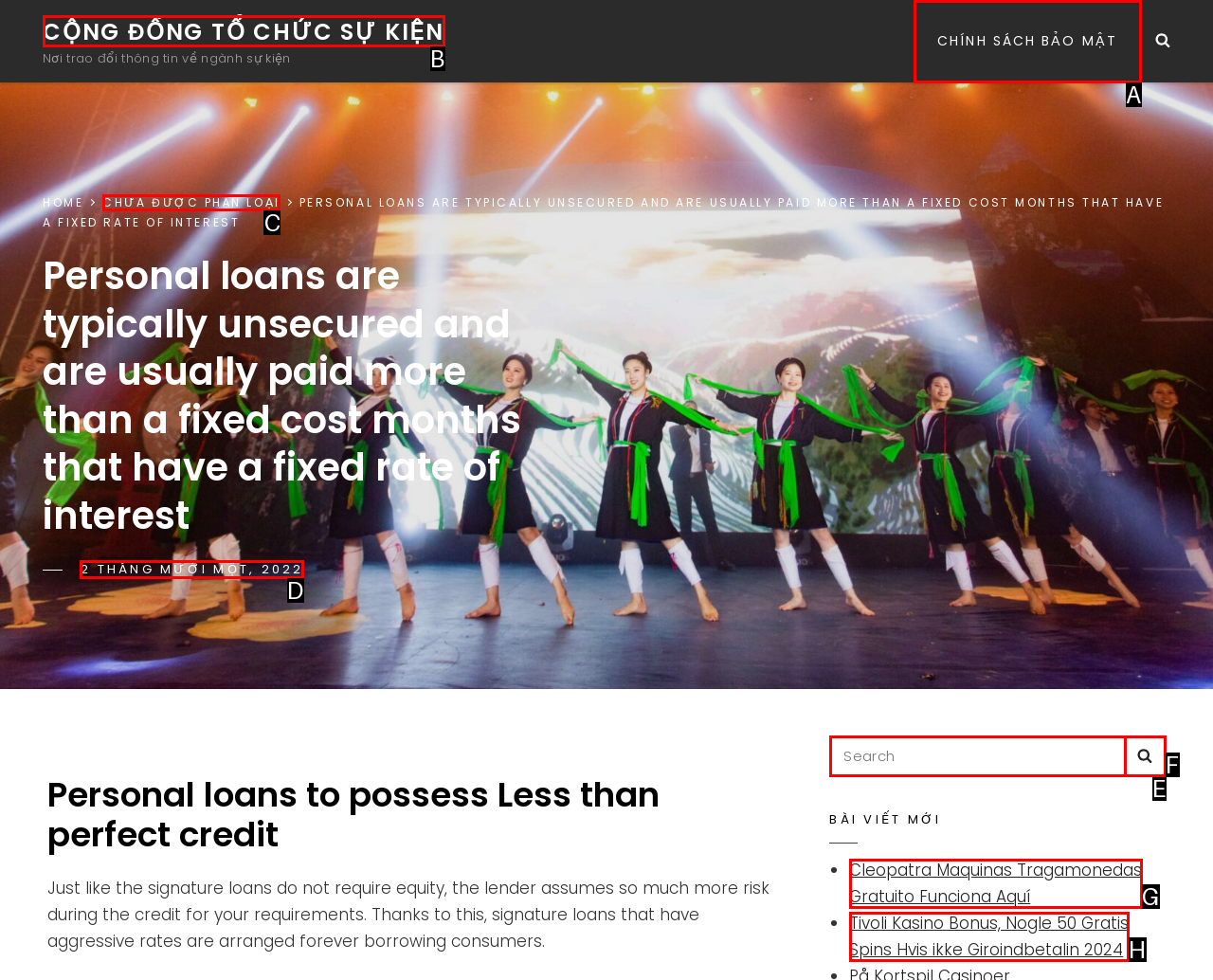Select the correct option from the given choices to perform this task: Read the article posted on 2 THÁNG MƯỜI MỘT, 2022. Provide the letter of that option.

D